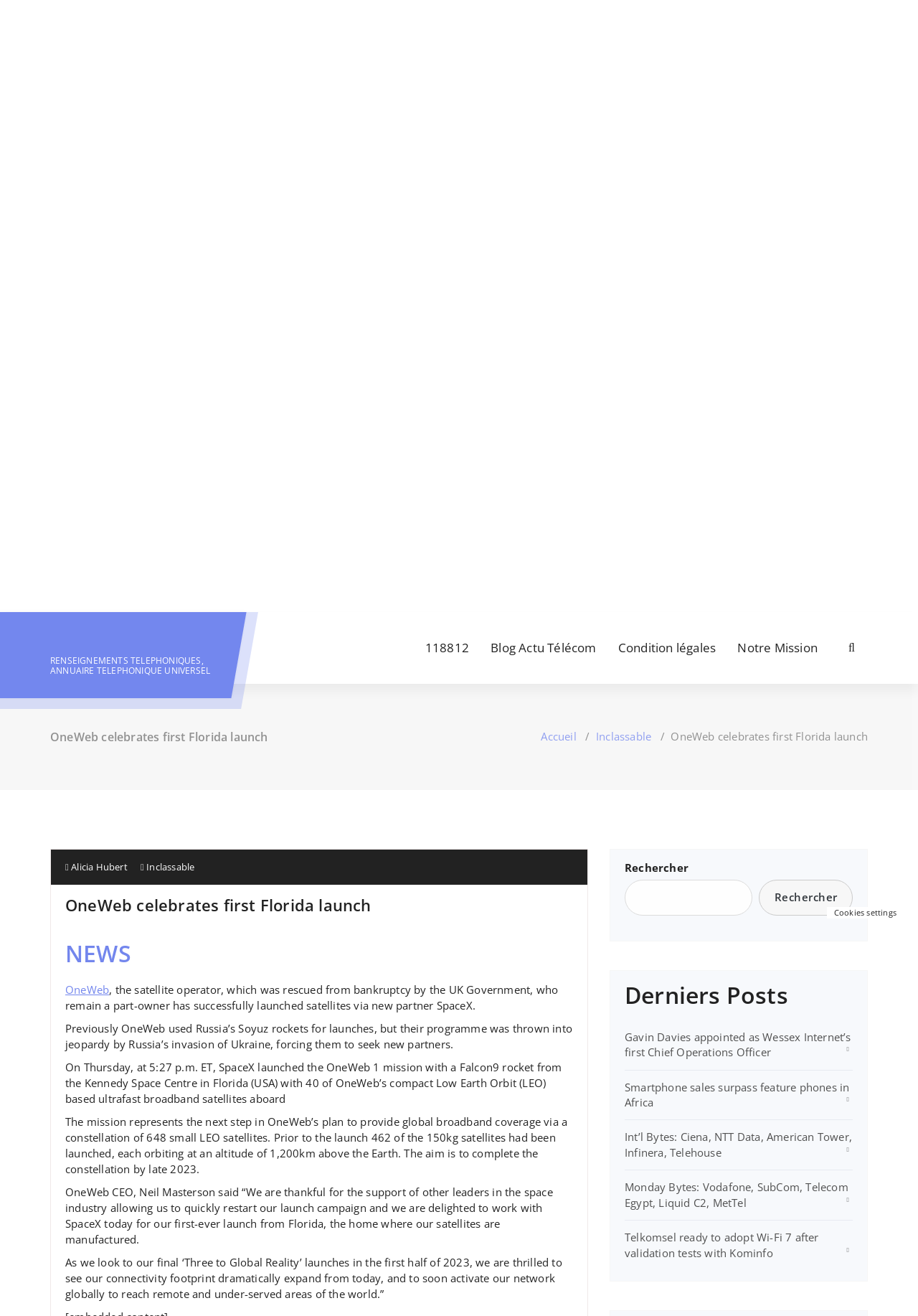Identify the bounding box for the described UI element: "118812".

[0.059, 0.542, 0.102, 0.553]